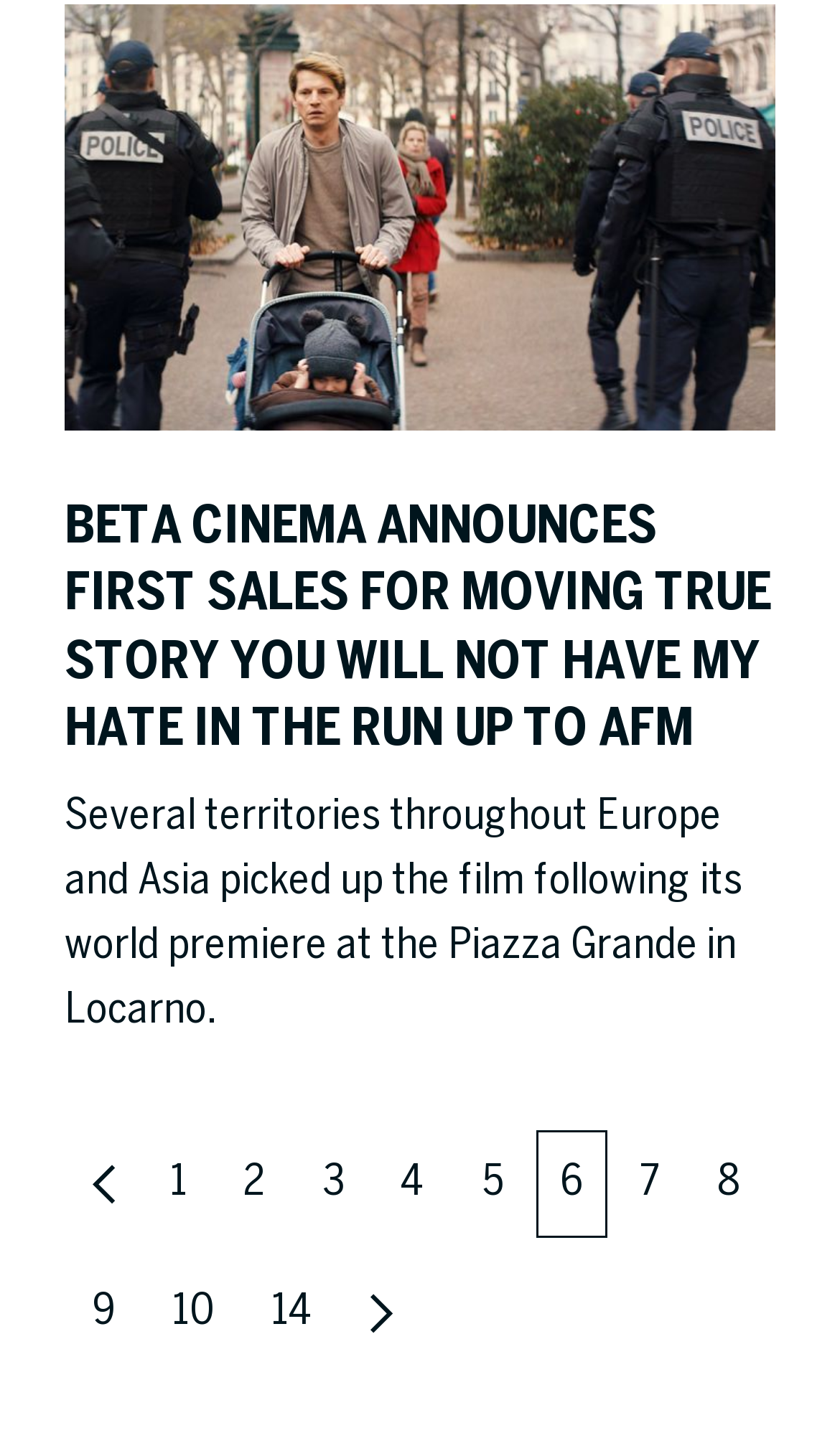Show me the bounding box coordinates of the clickable region to achieve the task as per the instruction: "Go to Privacy policy".

None